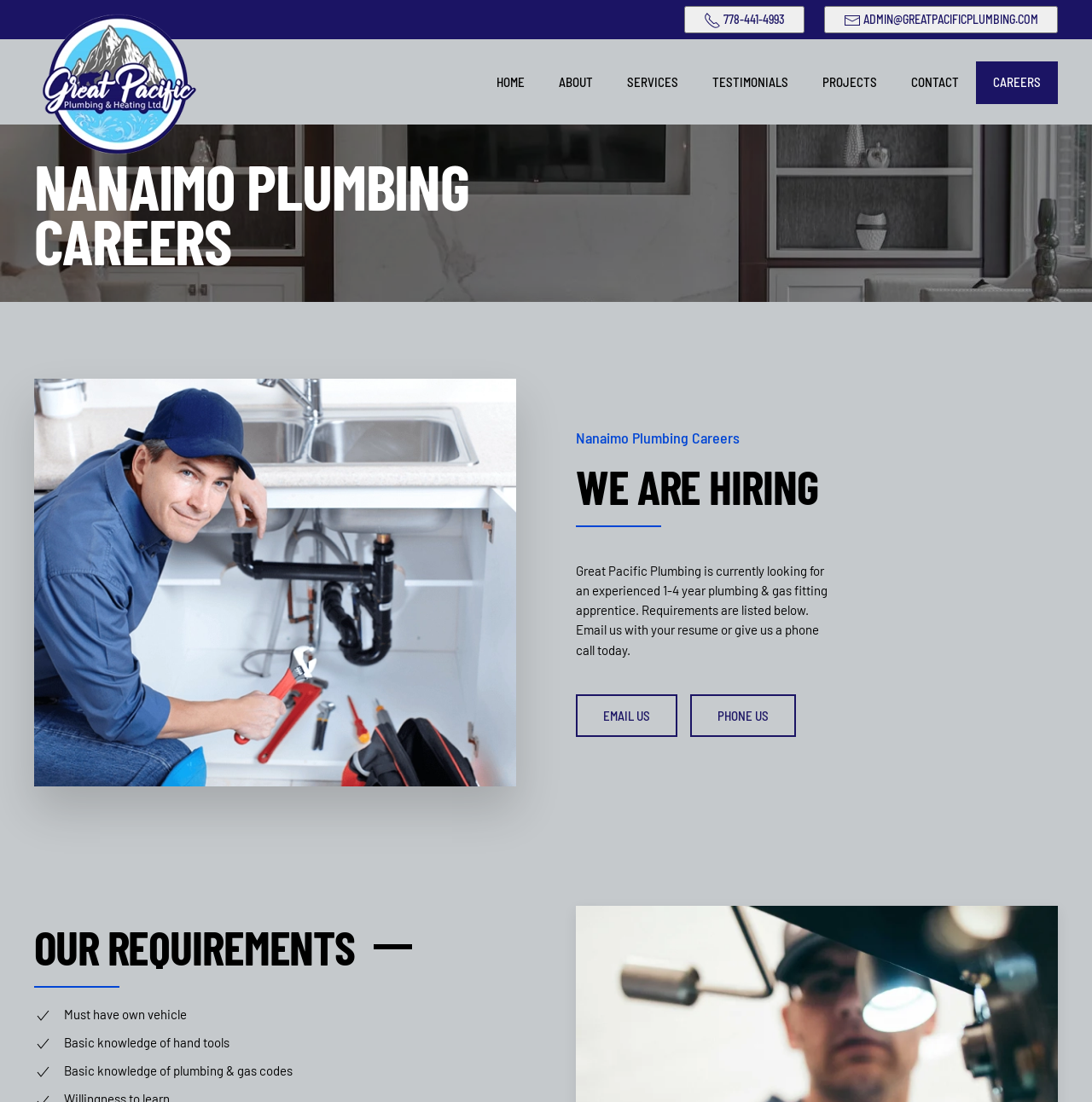Refer to the image and answer the question with as much detail as possible: How many links are there in the navigation menu?

I counted the number of links in the navigation menu by looking at the elements with the text 'HOME', 'ABOUT', 'SERVICES', 'TESTIMONIALS', 'PROJECTS', 'CONTACT', and 'CAREERS' which are located at the top of the webpage.